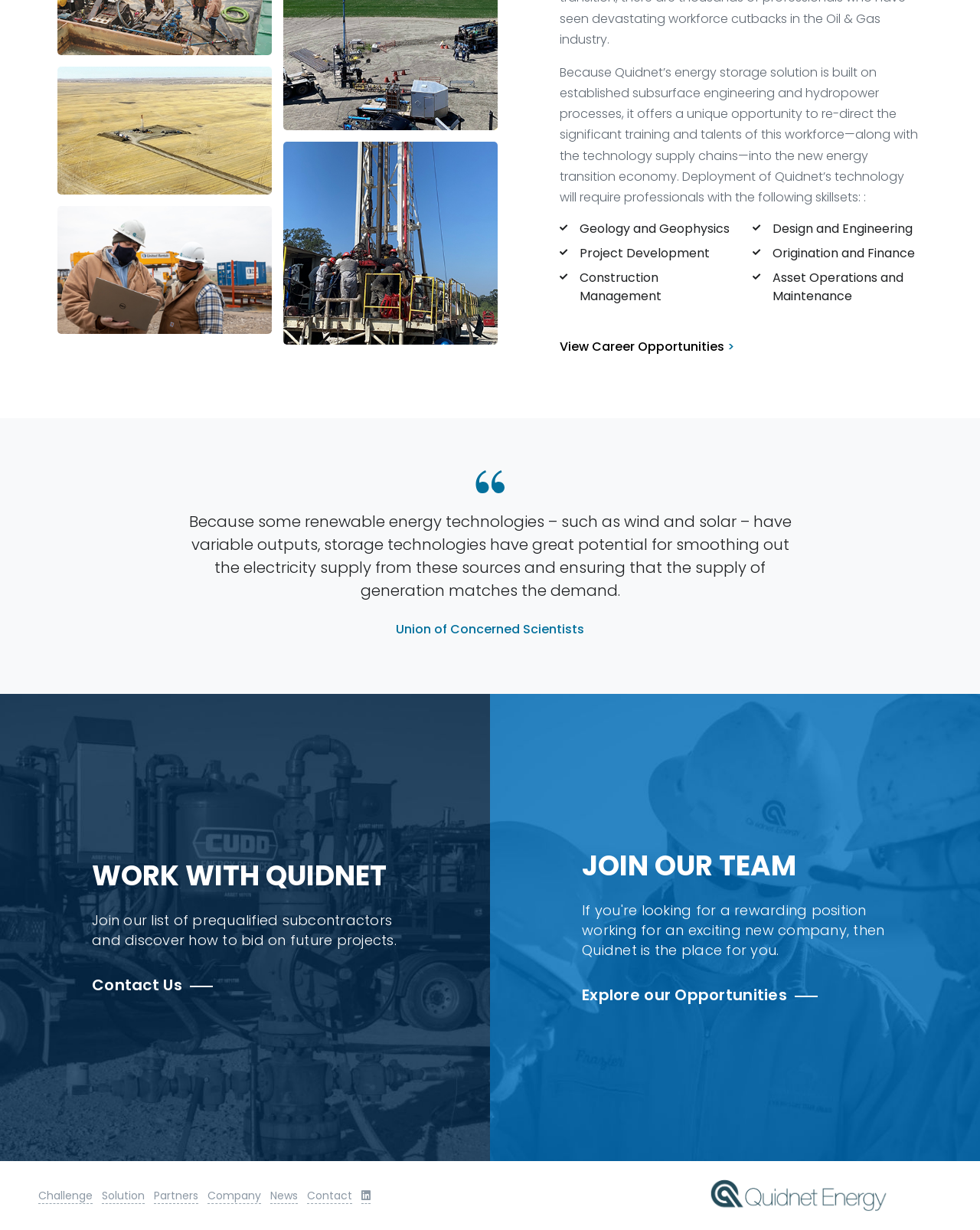Could you please study the image and provide a detailed answer to the question:
What skillsets are required for deployment of Quidnet's technology?

According to the webpage, deployment of Quidnet's technology will require professionals with skillsets such as Geology and Geophysics, Project Development, Construction Management, Design and Engineering, Origination and Finance, and Asset Operations and Maintenance.